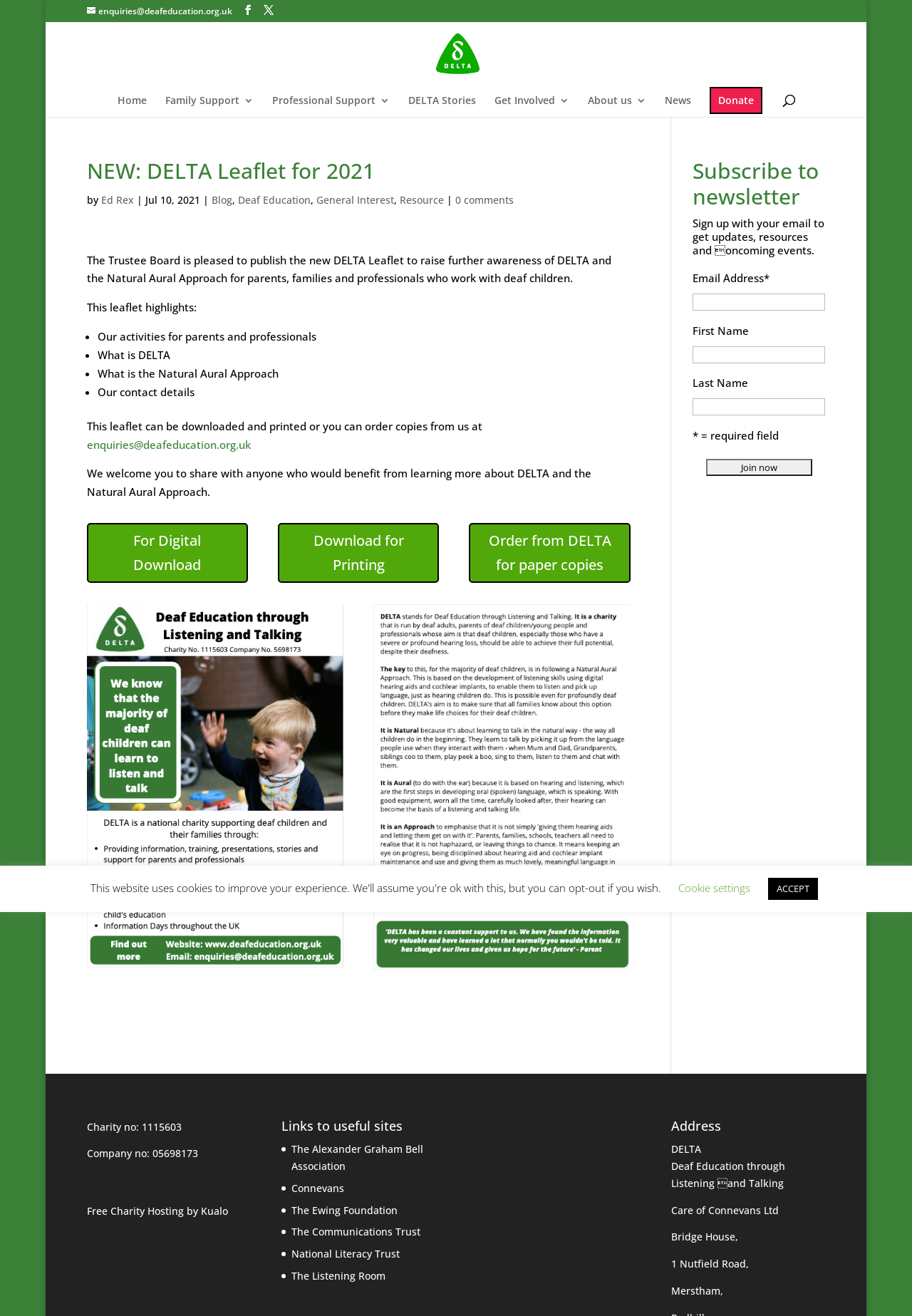What is the purpose of the newsletter subscription?
Answer the question using a single word or phrase, according to the image.

Get updates and resources